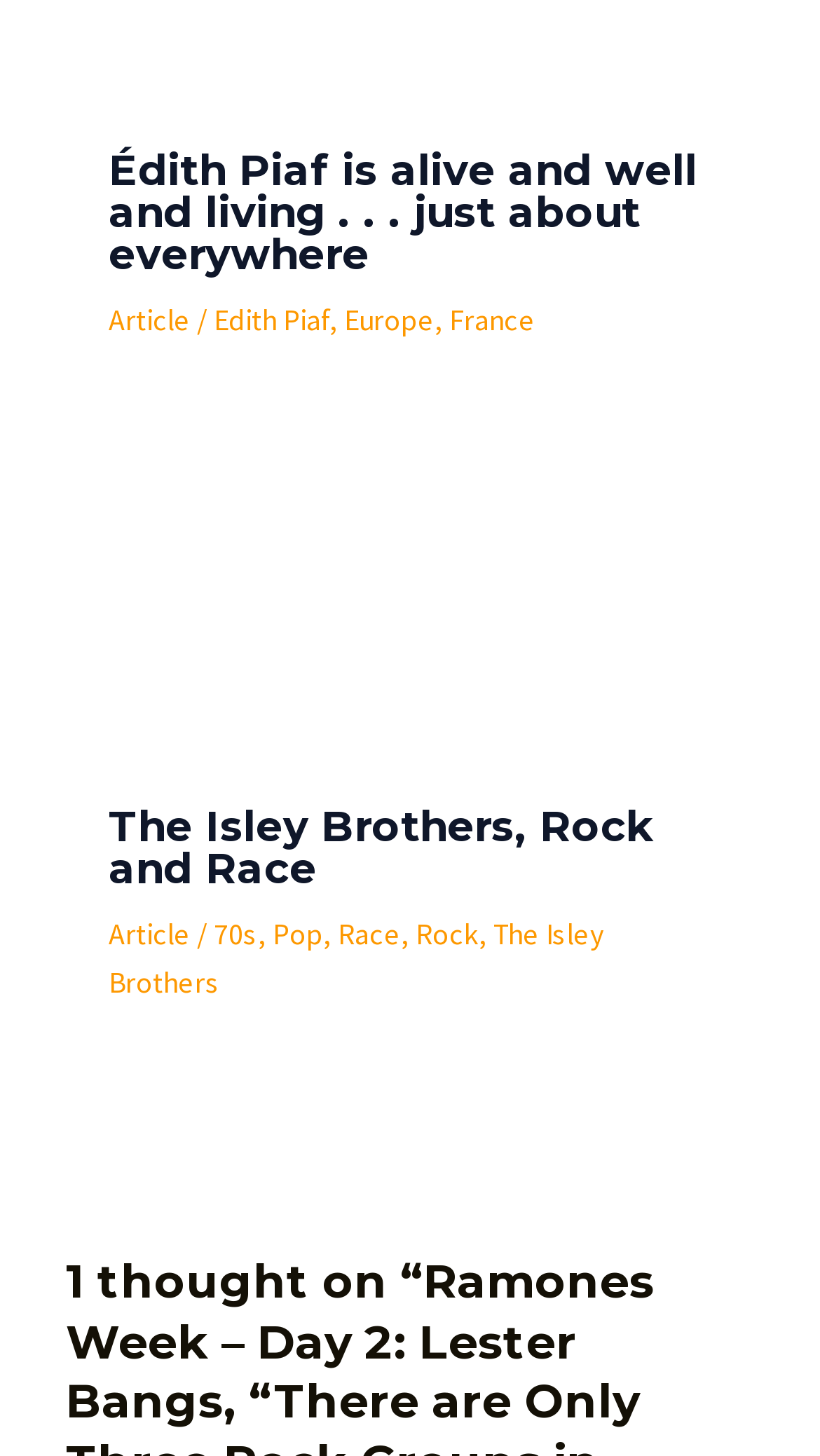How many articles are on this webpage?
Based on the image, answer the question with a single word or brief phrase.

2